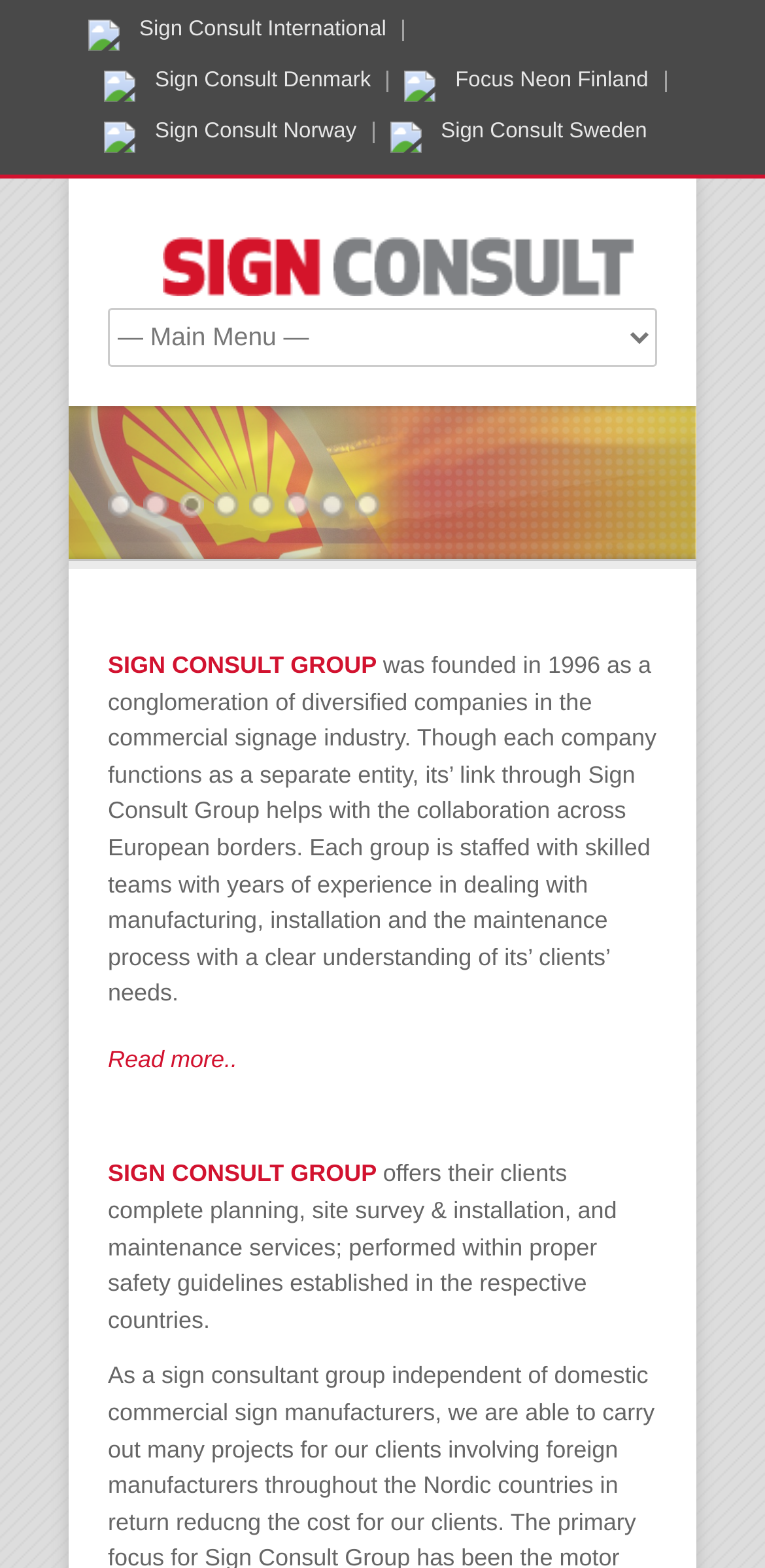Provide a single word or phrase to answer the given question: 
What services does Sign Consult Group offer?

Planning, installation, maintenance